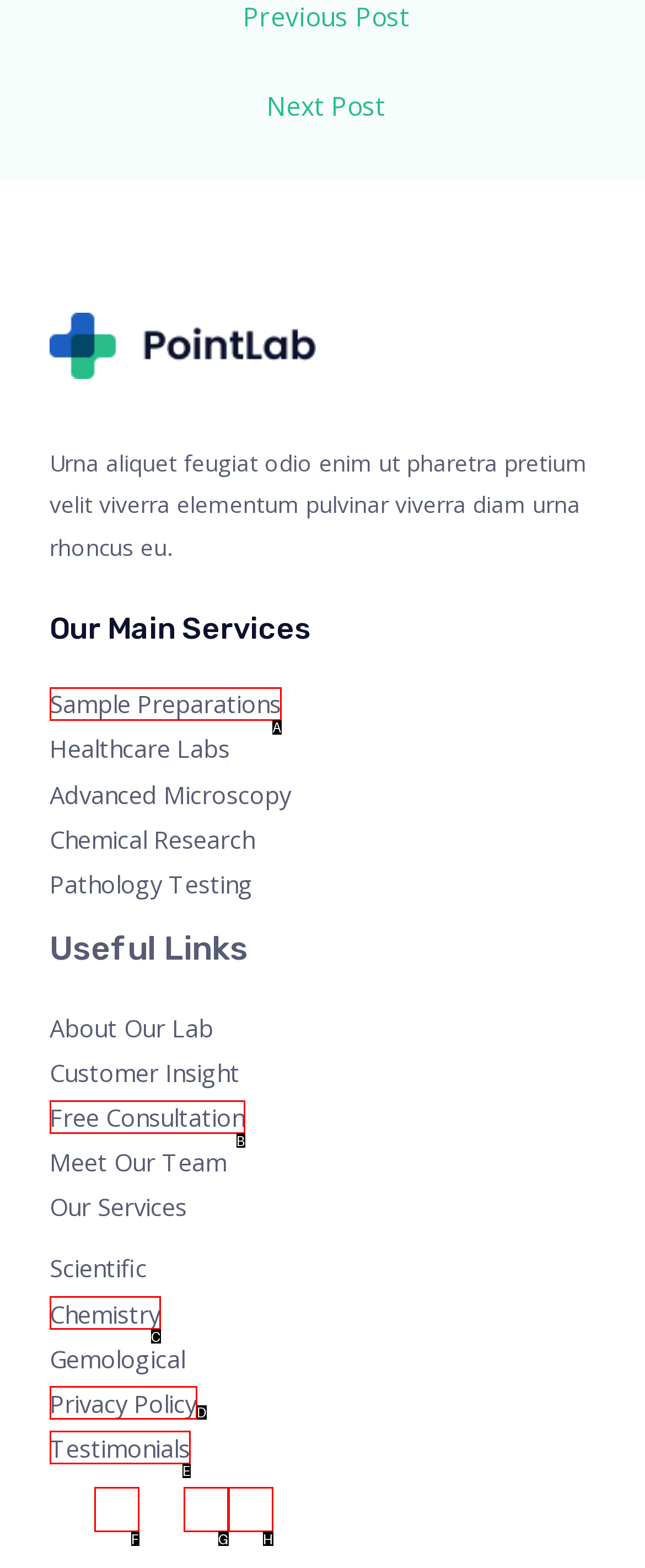Based on the description: aria-label="Linkedin", select the HTML element that best fits. Reply with the letter of the correct choice from the options given.

H